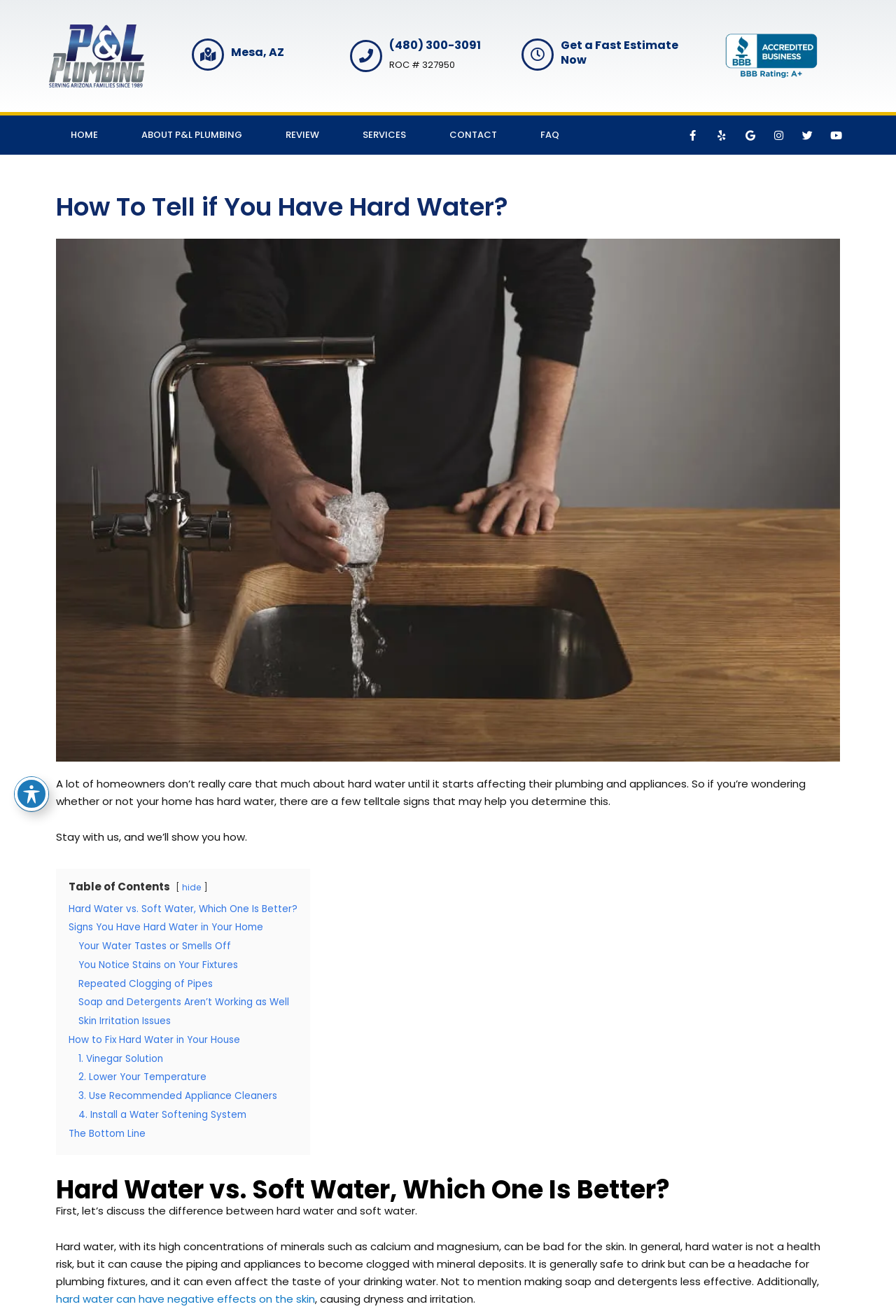Specify the bounding box coordinates of the area that needs to be clicked to achieve the following instruction: "Click the 'Facebook-f' social media link".

[0.762, 0.095, 0.785, 0.111]